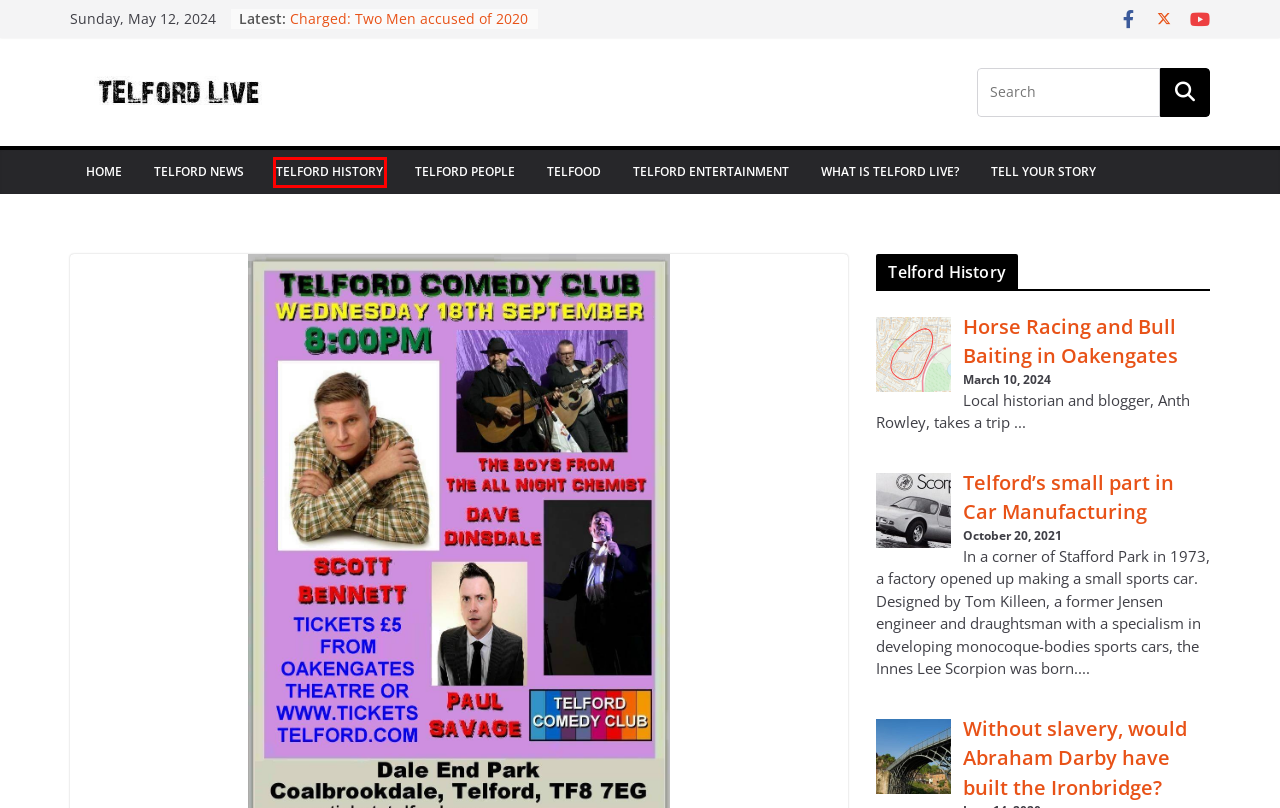You are given a webpage screenshot where a red bounding box highlights an element. Determine the most fitting webpage description for the new page that loads after clicking the element within the red bounding box. Here are the candidates:
A. Telford’s small part in Car Manufacturing – Telford Live
B. Telford People – Telford Live
C. Telfood – Telford Live
D. Telford History – Telford Live
E. Charged: Two Men accused of 2020 Telford Murder – Telford Live
F. Tell your Story – Telford Live
G. Without slavery, would Abraham Darby have built the Ironbridge? – Telford Live
H. Greggscellent! Steak Baker upsizes Telford store  – Telford Live

D